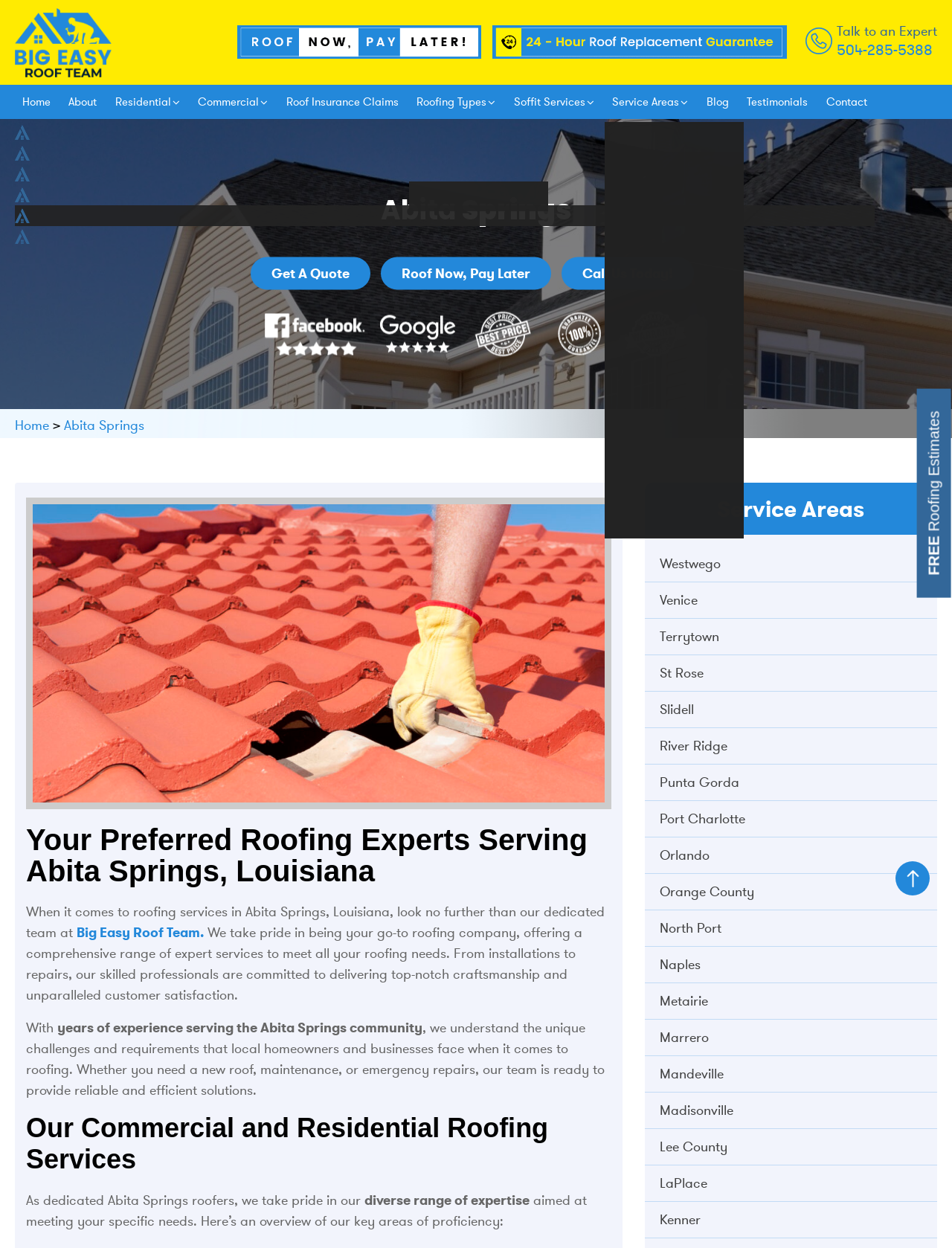Find the bounding box coordinates for the element that must be clicked to complete the instruction: "Call the phone number". The coordinates should be four float numbers between 0 and 1, indicated as [left, top, right, bottom].

[0.879, 0.031, 0.984, 0.049]